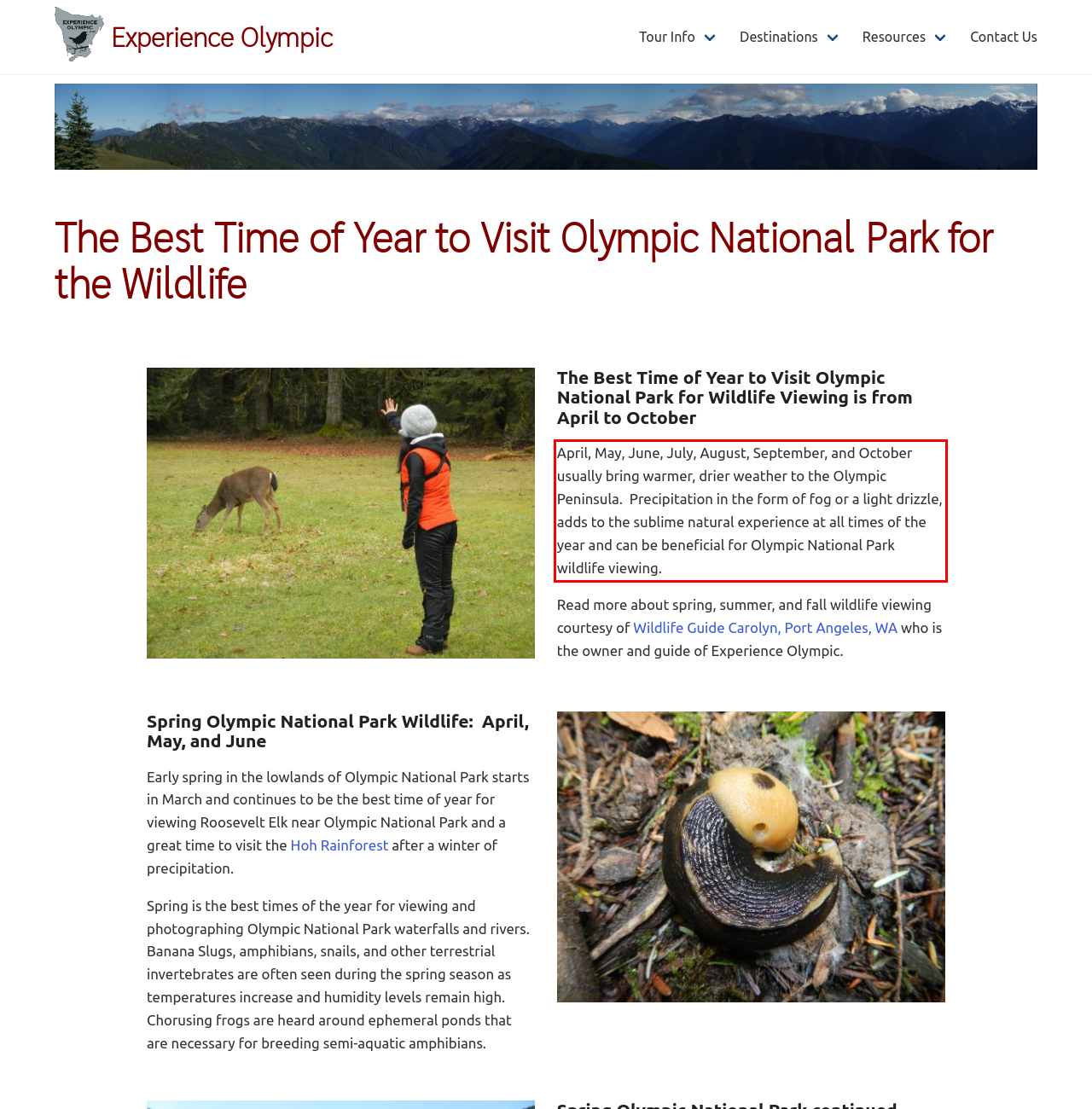The screenshot provided shows a webpage with a red bounding box. Apply OCR to the text within this red bounding box and provide the extracted content.

April, May, June, July, August, September, and October usually bring warmer, drier weather to the Olympic Peninsula. Precipitation in the form of fog or a light drizzle, adds to the sublime natural experience at all times of the year and can be beneficial for Olympic National Park wildlife viewing.